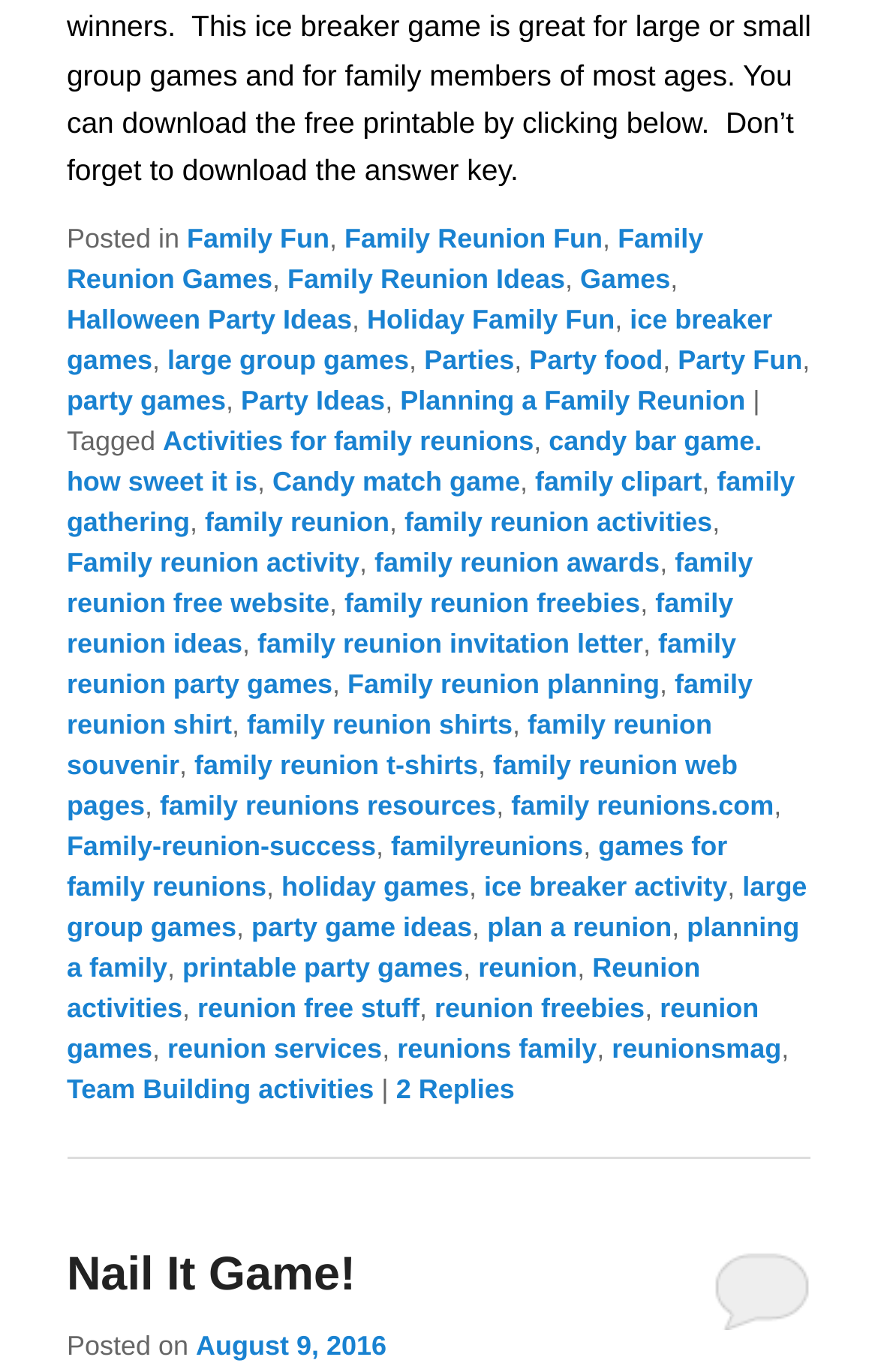Using the description: "Party Ideas", identify the bounding box of the corresponding UI element in the screenshot.

[0.274, 0.28, 0.439, 0.303]